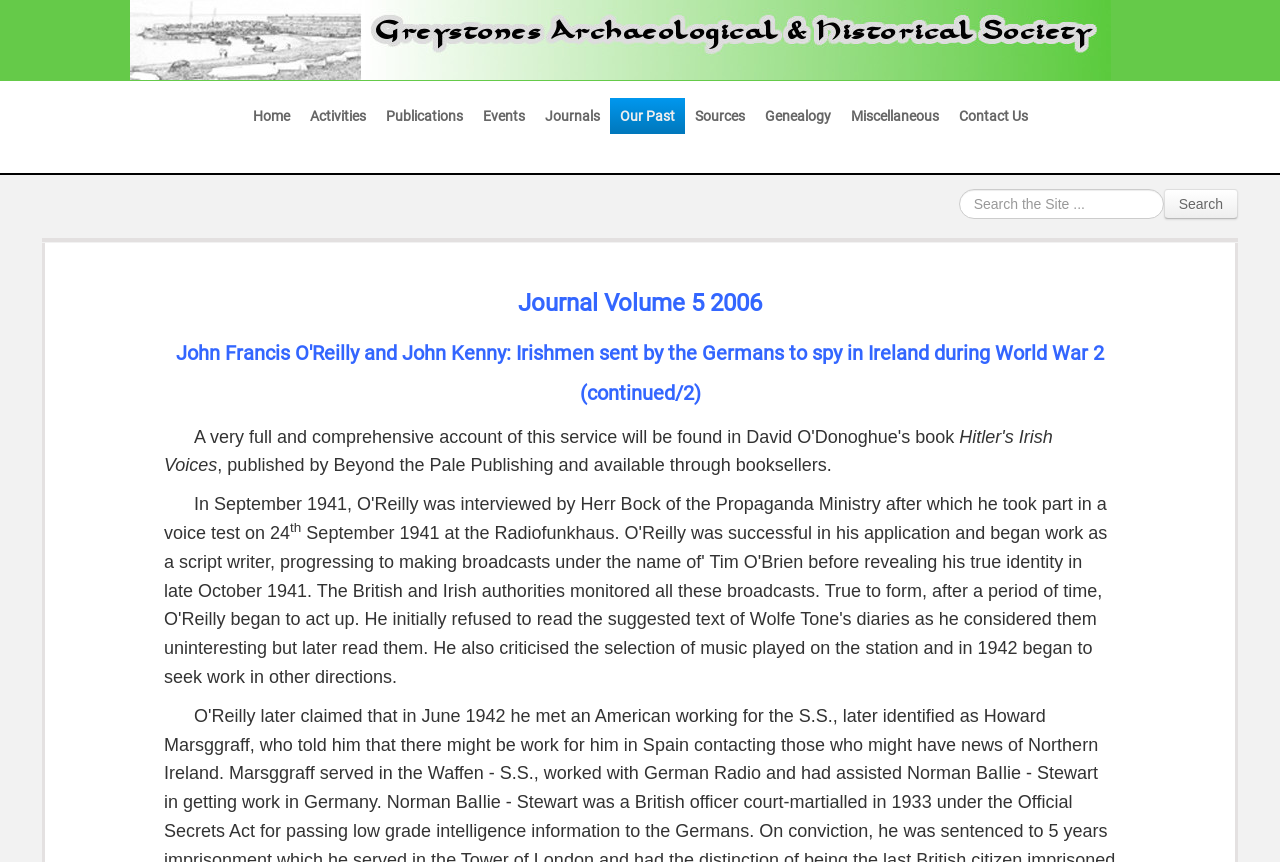What is the current article about?
Based on the image content, provide your answer in one word or a short phrase.

John Francis O'Reilly and John Kenny